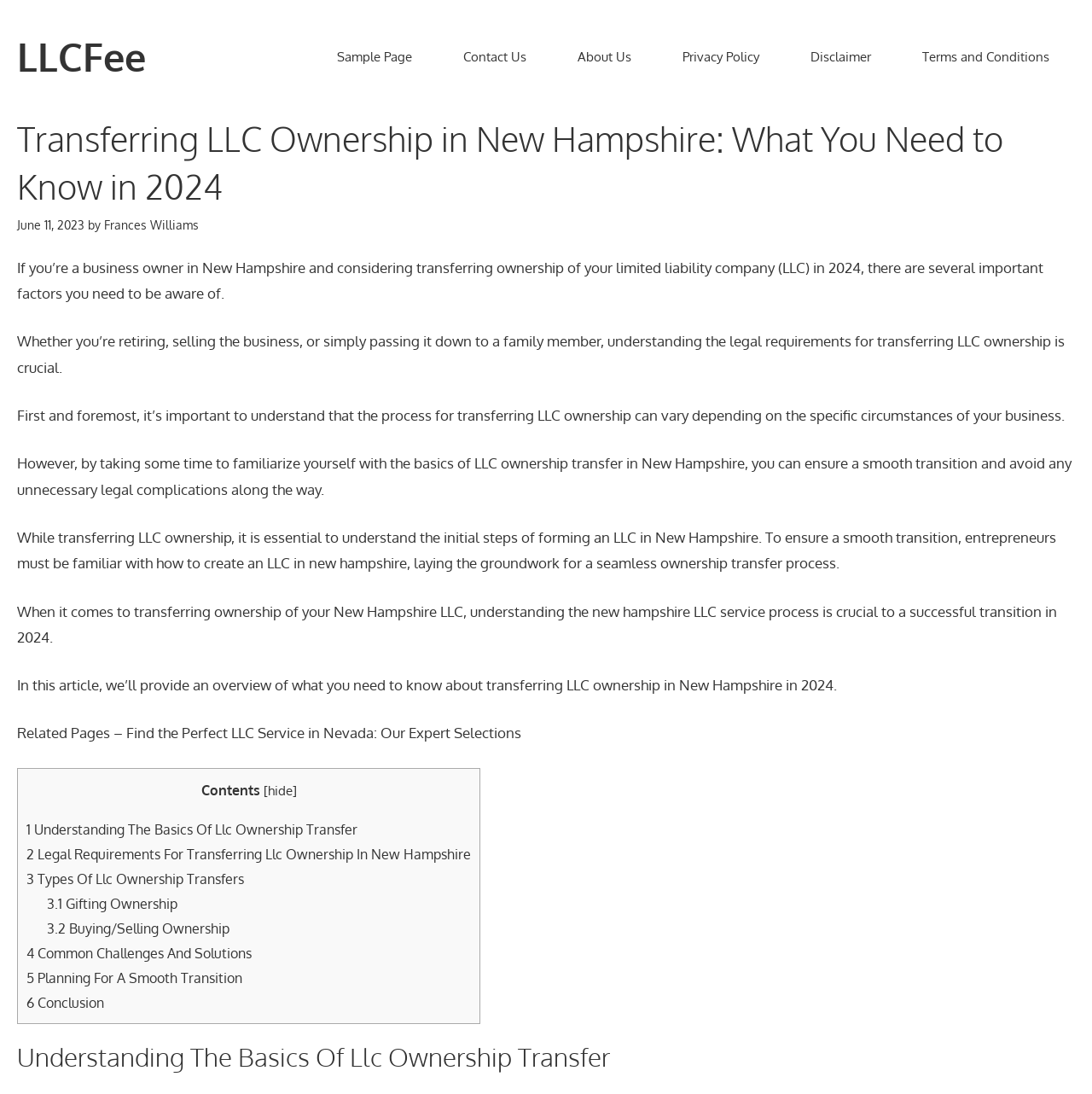Could you specify the bounding box coordinates for the clickable section to complete the following instruction: "Learn about transferring LLC ownership in New Hampshire"?

[0.016, 0.236, 0.564, 0.252]